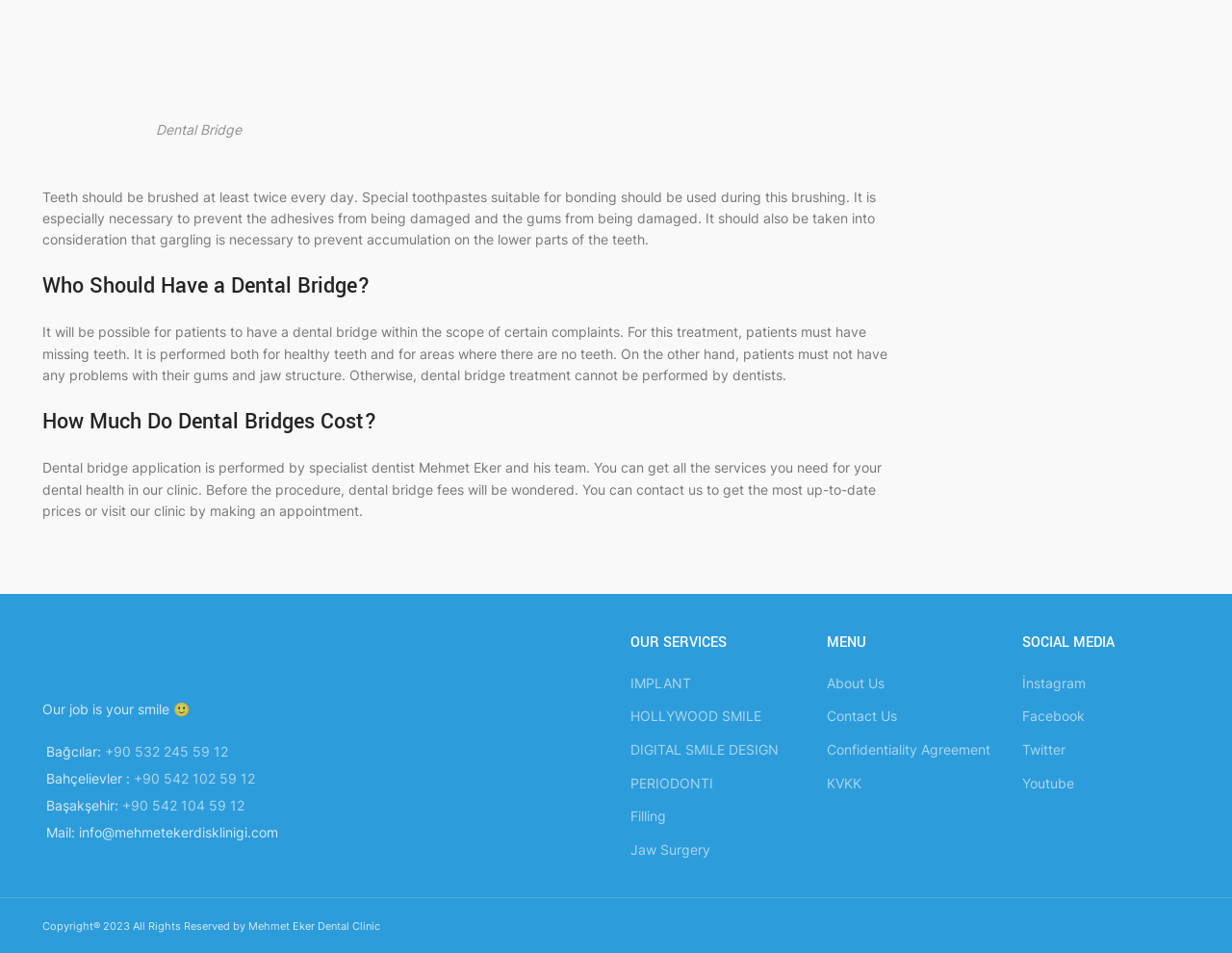Please identify the bounding box coordinates of the element that needs to be clicked to execute the following command: "Send an email to info@mehmetekerdisklinigi.com". Provide the bounding box using four float numbers between 0 and 1, formatted as [left, top, right, bottom].

[0.064, 0.864, 0.226, 0.882]